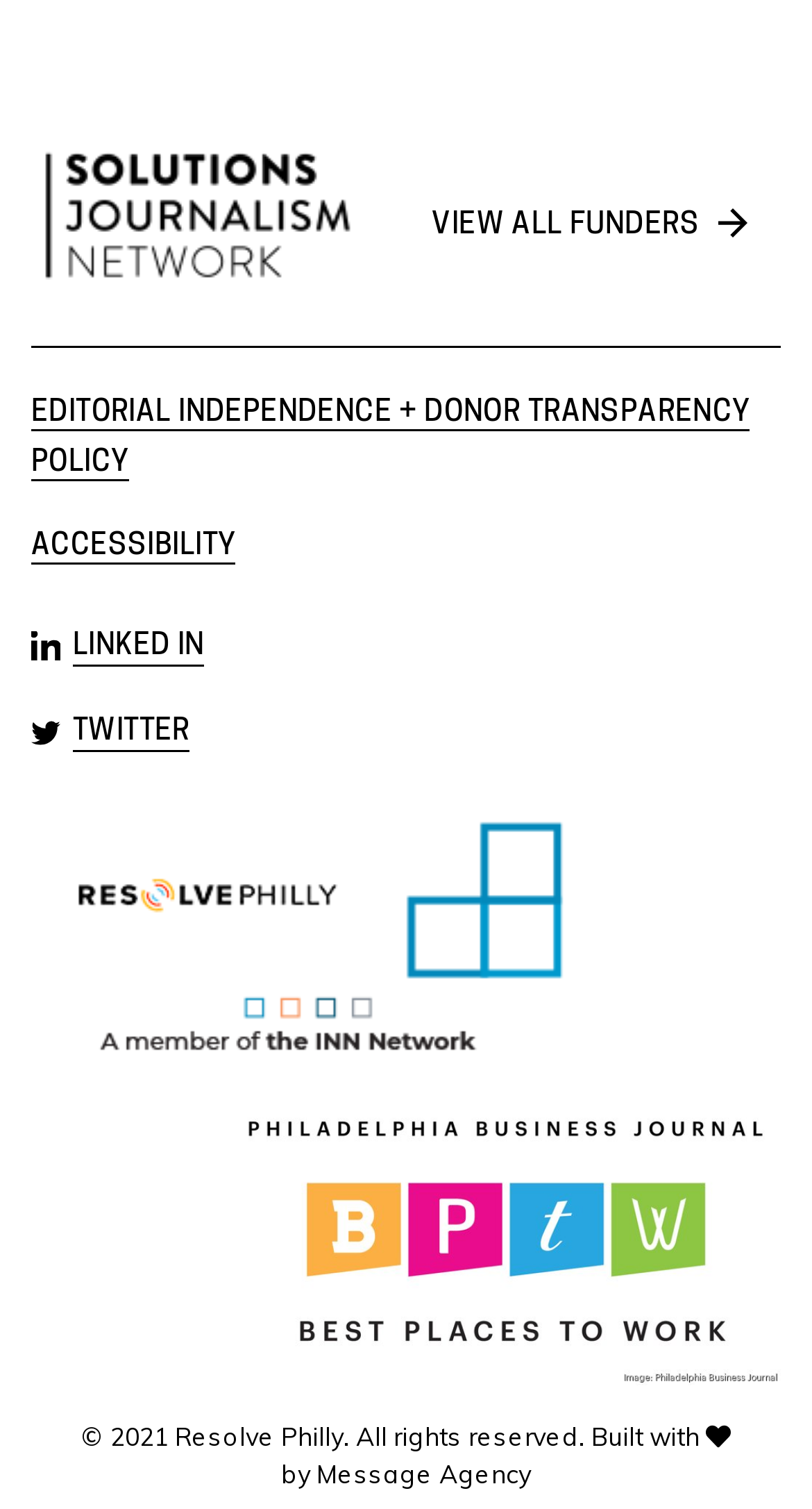What is the policy mentioned on the webpage?
Please use the image to provide an in-depth answer to the question.

The policy mentioned on the webpage is 'EDITORIAL INDEPENDENCE + DONOR TRANSPARENCY POLICY' which is a link element located at the top middle section of the webpage with bounding box coordinates [0.038, 0.253, 0.962, 0.33].